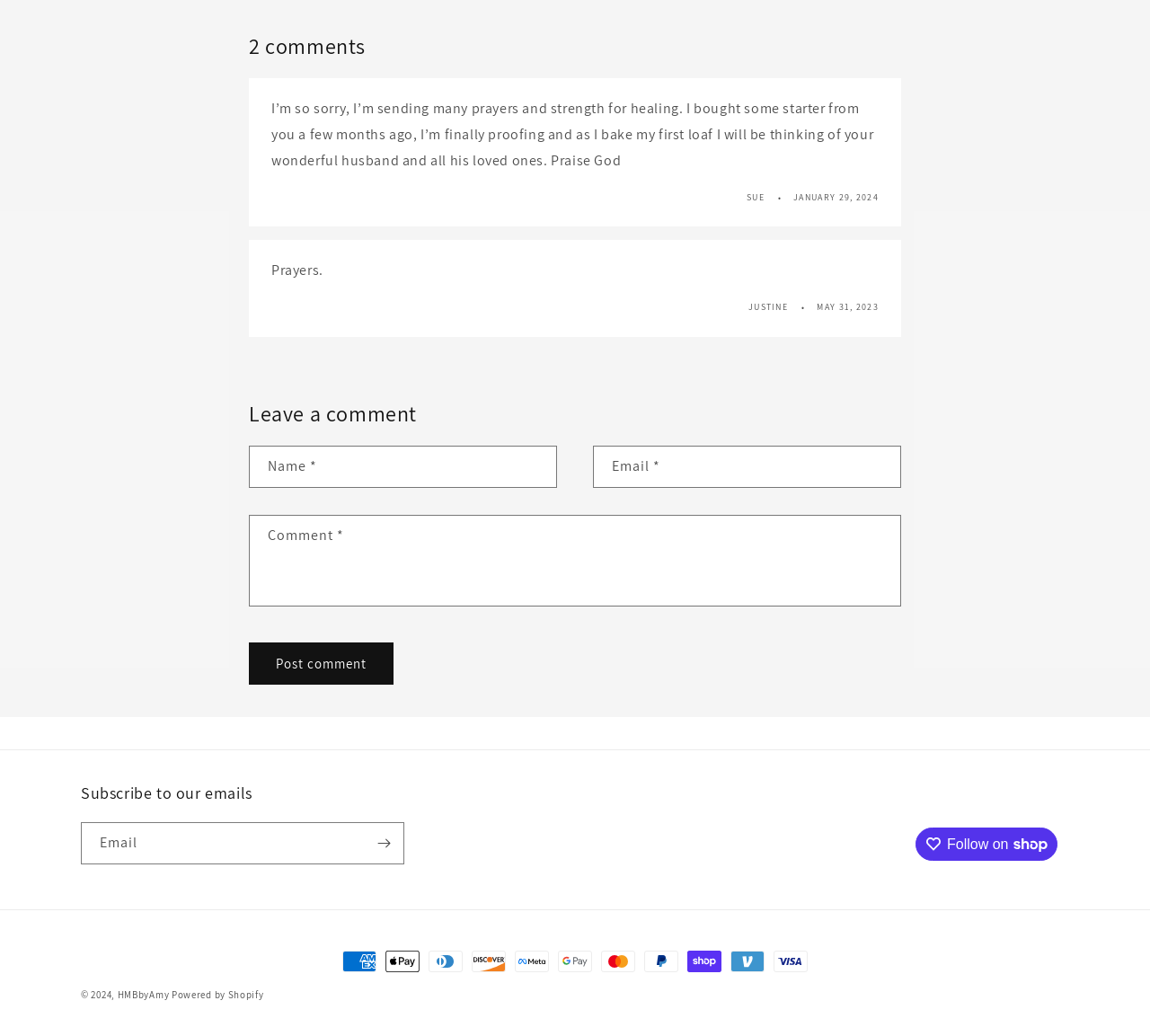Determine the bounding box coordinates of the UI element described below. Use the format (top-left x, top-left y, bottom-right x, bottom-right y) with floating point numbers between 0 and 1: Powered by Shopify

[0.149, 0.954, 0.229, 0.966]